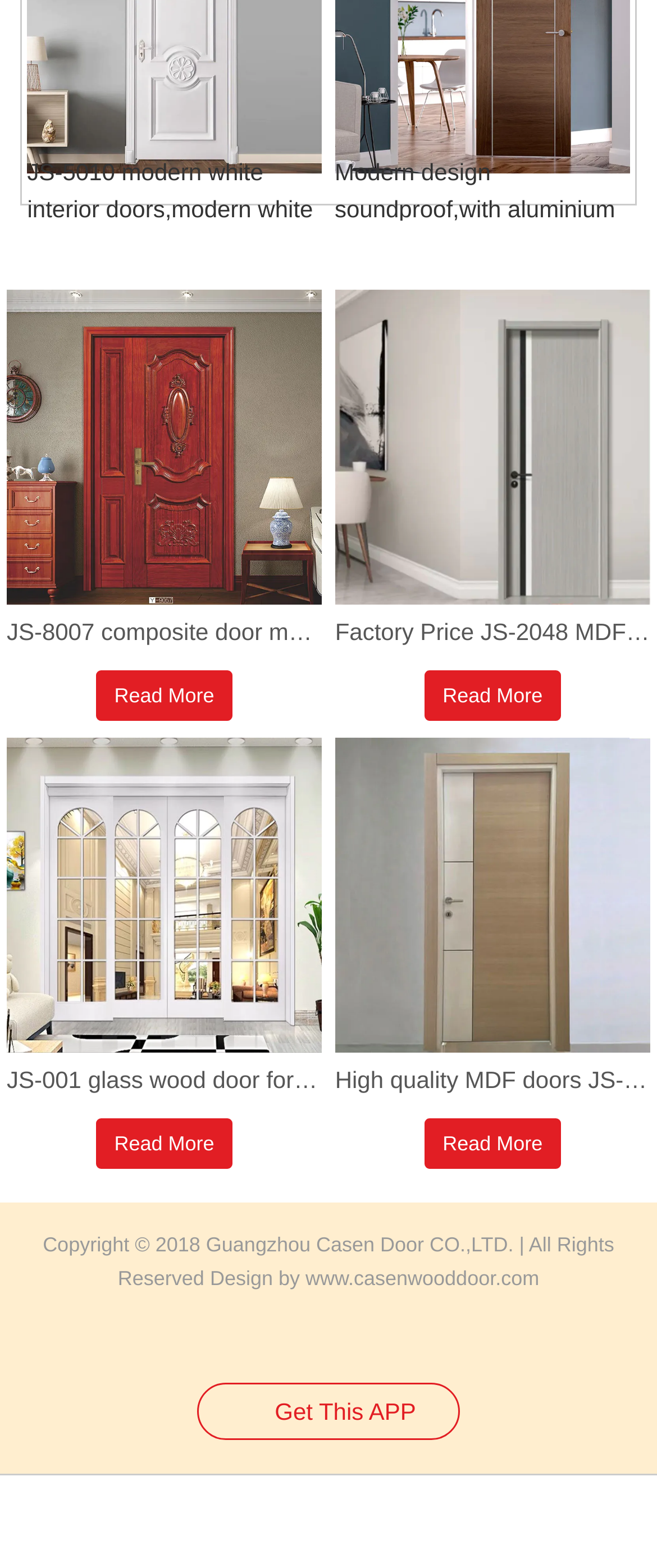What is the purpose of the 'Read More' links?
Look at the screenshot and respond with a single word or phrase.

To view more product information